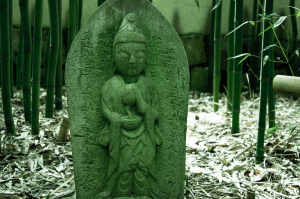Answer the question with a single word or phrase: 
What surrounds the statue?

Bamboo grove